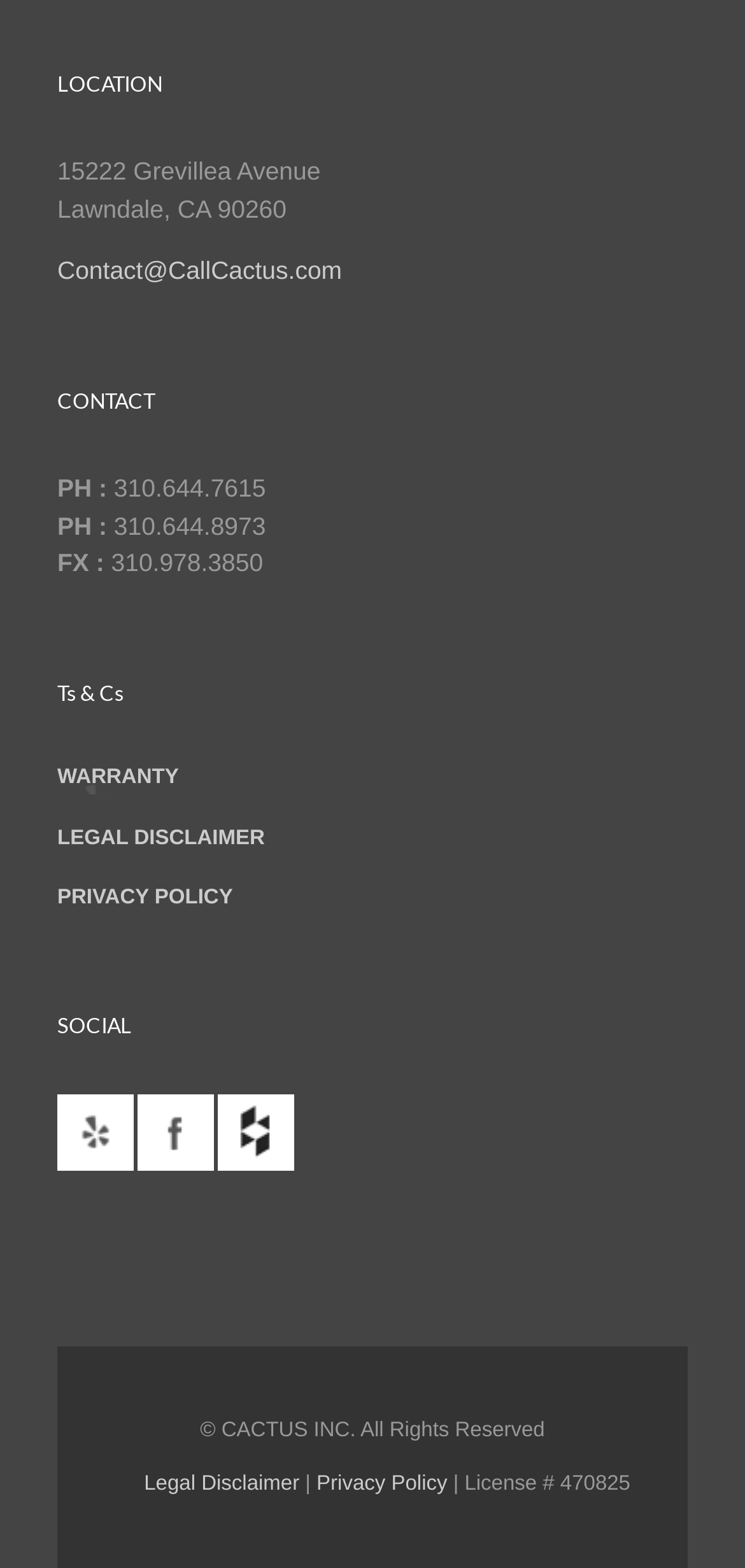Identify the bounding box coordinates of the specific part of the webpage to click to complete this instruction: "Click on the Post Comment button".

None